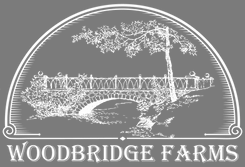Refer to the image and provide an in-depth answer to the question:
What is the font style of the text 'WOODBRIDGE FARMS'?

The font style of the text 'WOODBRIDGE FARMS' is elegant, which emphasizes the community's welcoming identity and aligns with the values of community living.